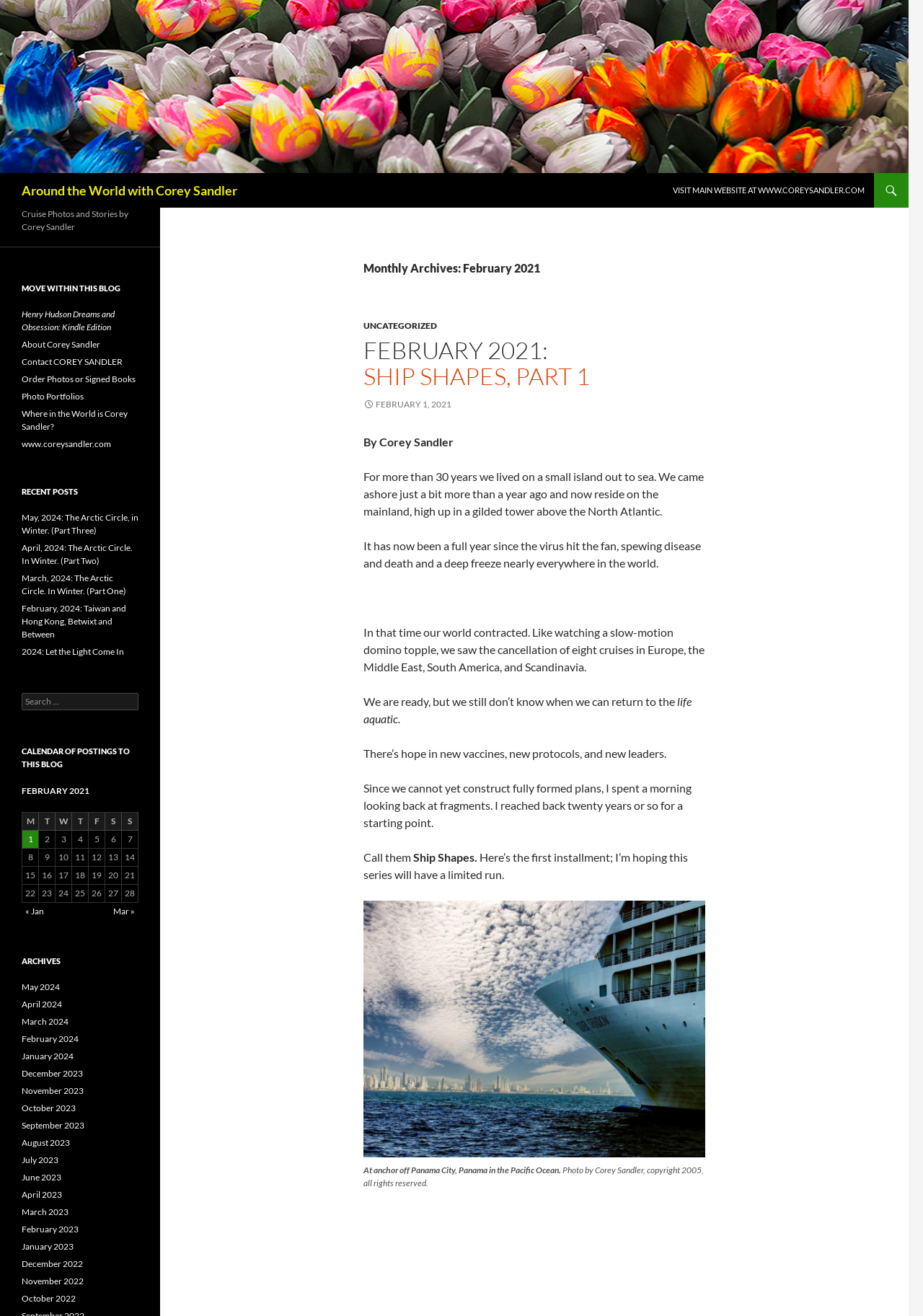Please provide the bounding box coordinates for the UI element as described: "March 2024". The coordinates must be four floats between 0 and 1, represented as [left, top, right, bottom].

[0.023, 0.772, 0.074, 0.78]